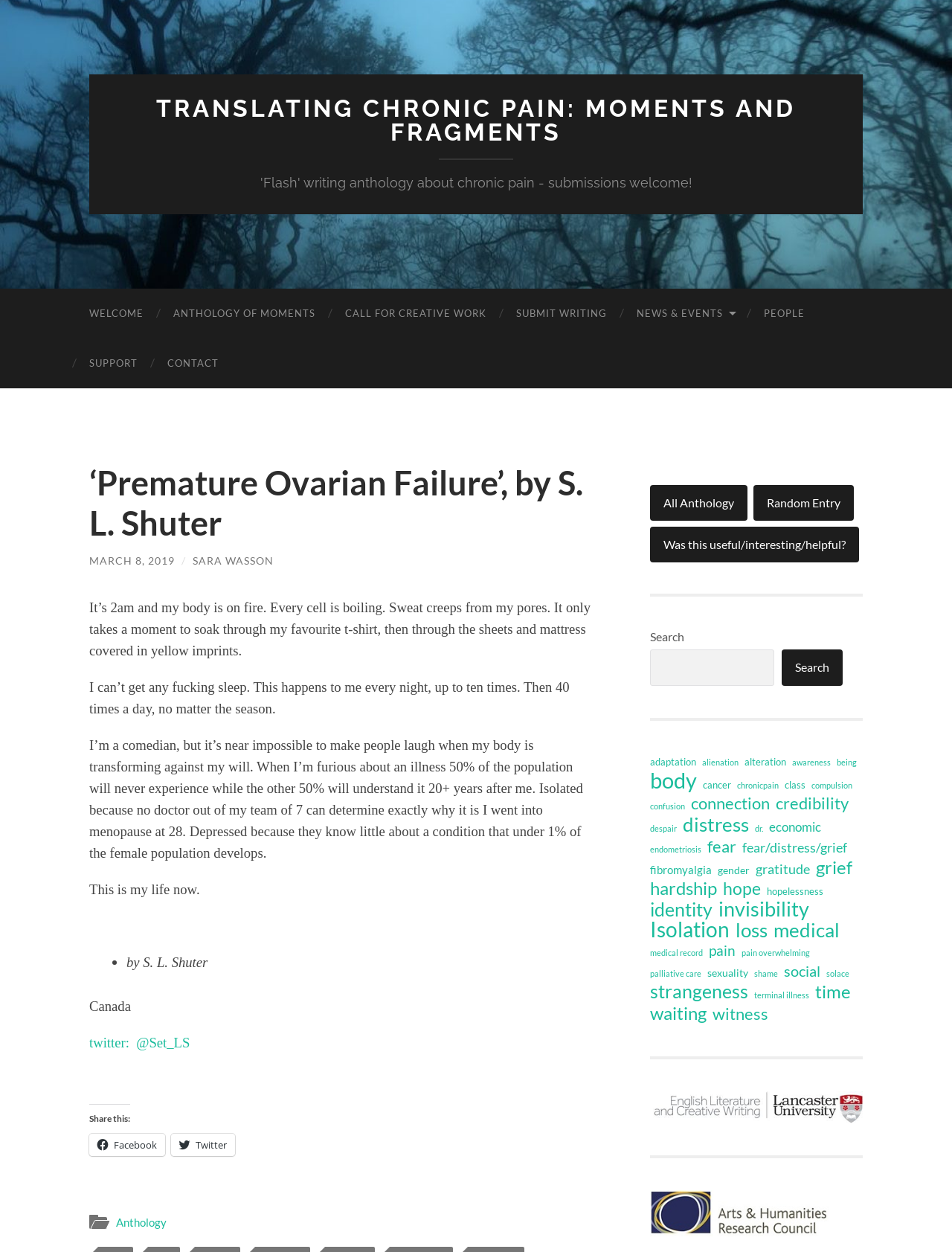Please indicate the bounding box coordinates of the element's region to be clicked to achieve the instruction: "Search for something". Provide the coordinates as four float numbers between 0 and 1, i.e., [left, top, right, bottom].

[0.683, 0.502, 0.906, 0.548]